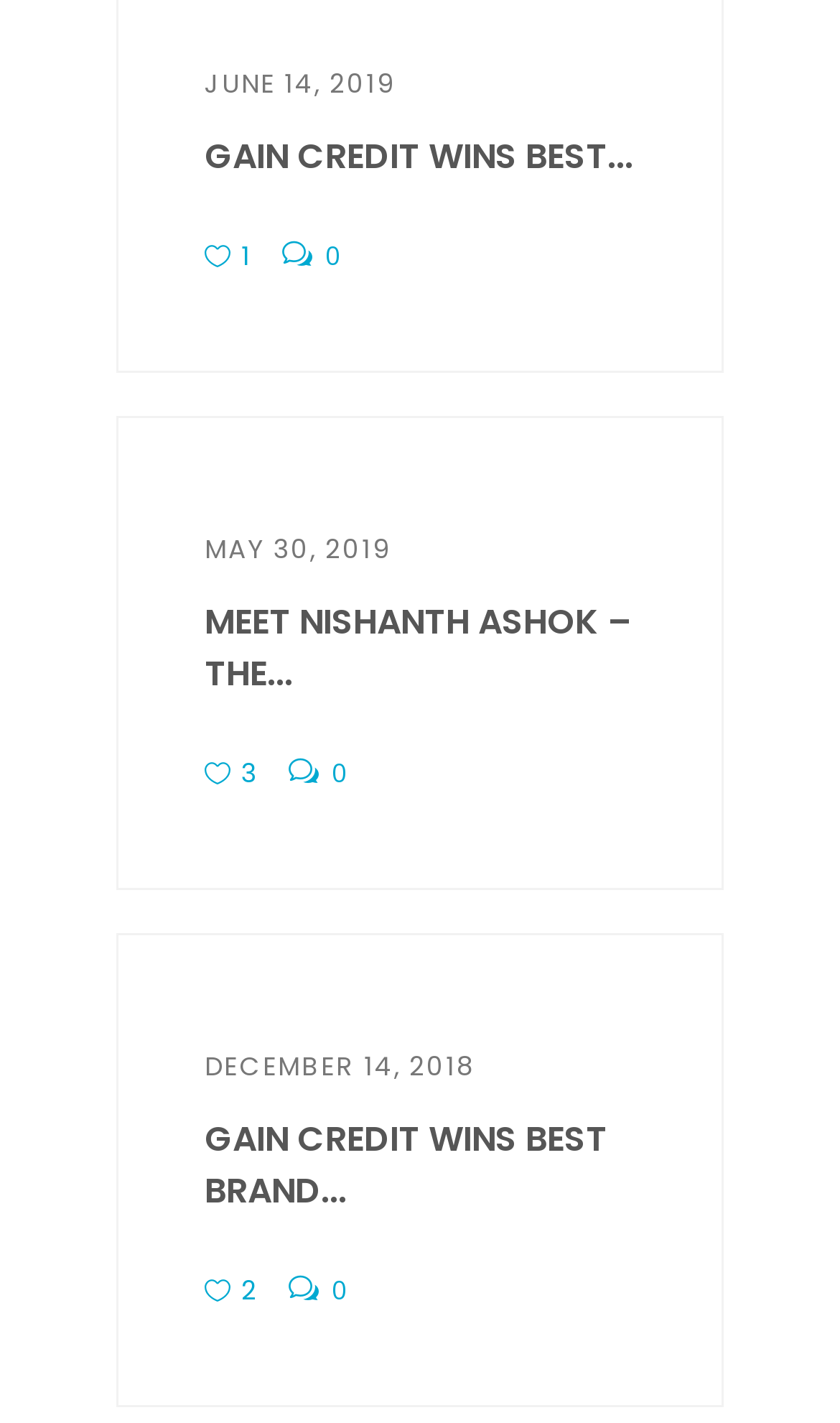Please determine the bounding box coordinates of the clickable area required to carry out the following instruction: "Share on social media". The coordinates must be four float numbers between 0 and 1, represented as [left, top, right, bottom].

[0.344, 0.164, 0.405, 0.193]